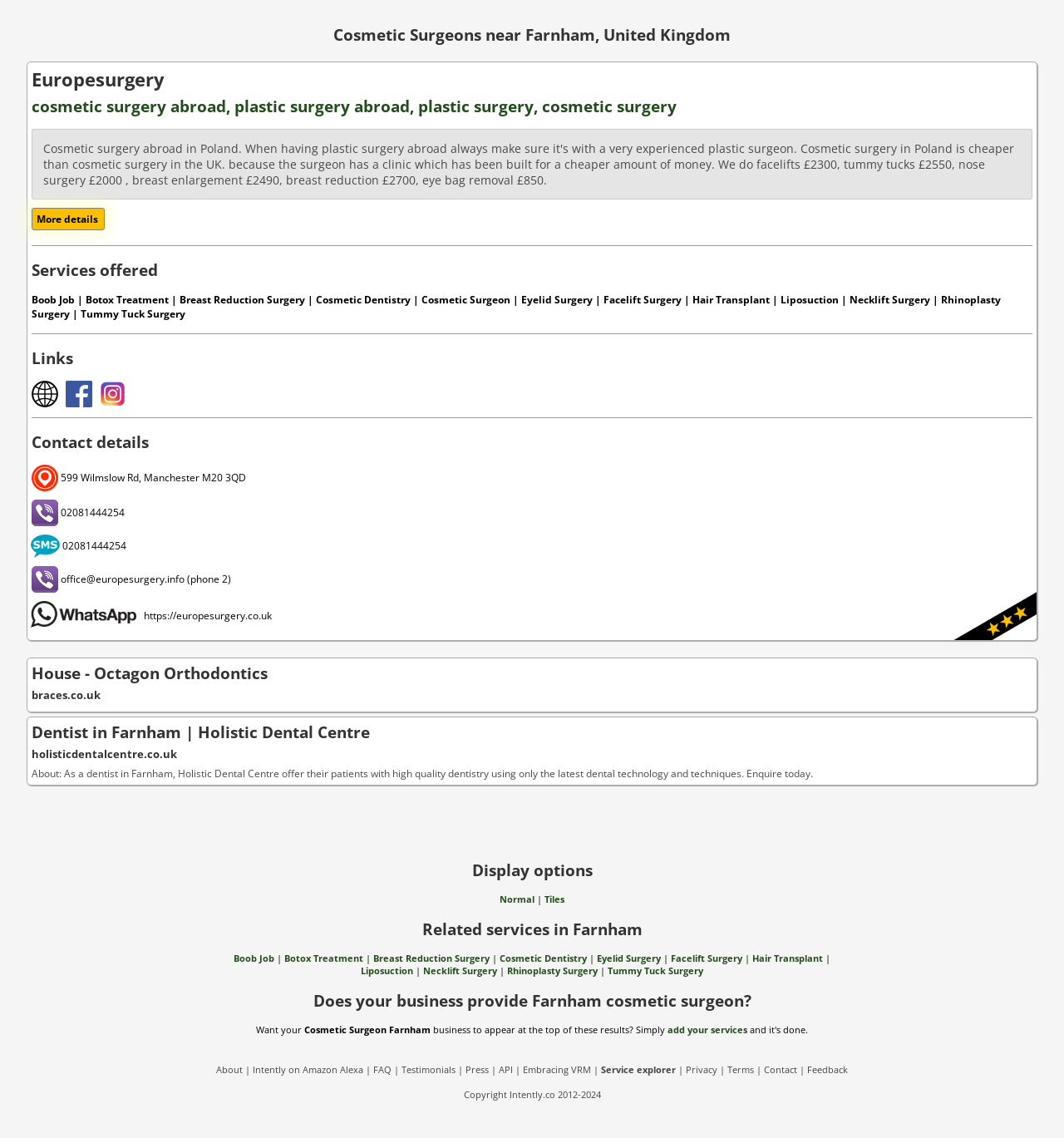Locate the bounding box coordinates of the segment that needs to be clicked to meet this instruction: "Explore 'Related services in Farnham'".

[0.004, 0.807, 0.996, 0.825]